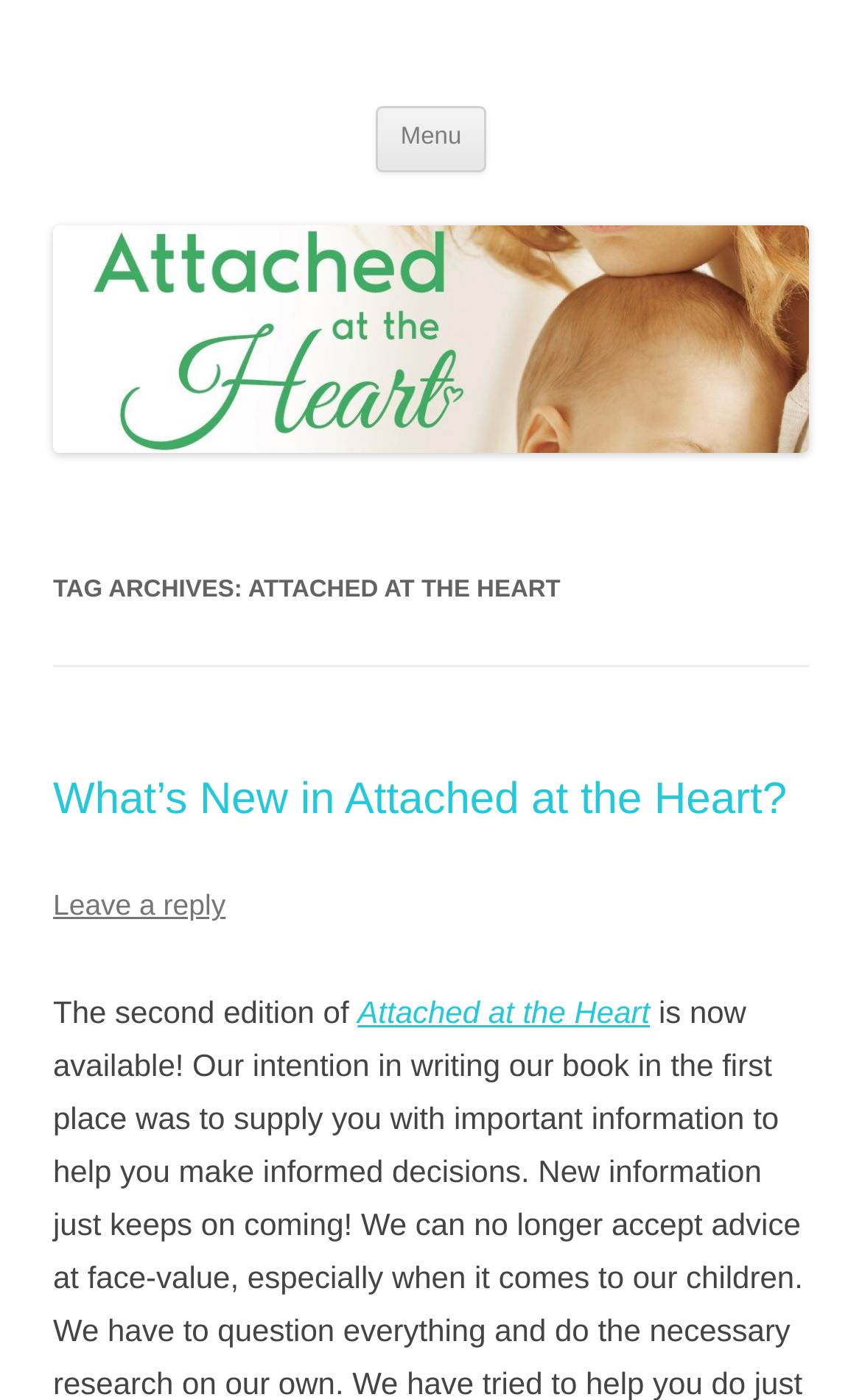Respond concisely with one word or phrase to the following query:
Who are the co-founders of Nurturings?

Barbara Nicholson & Lysa Parker